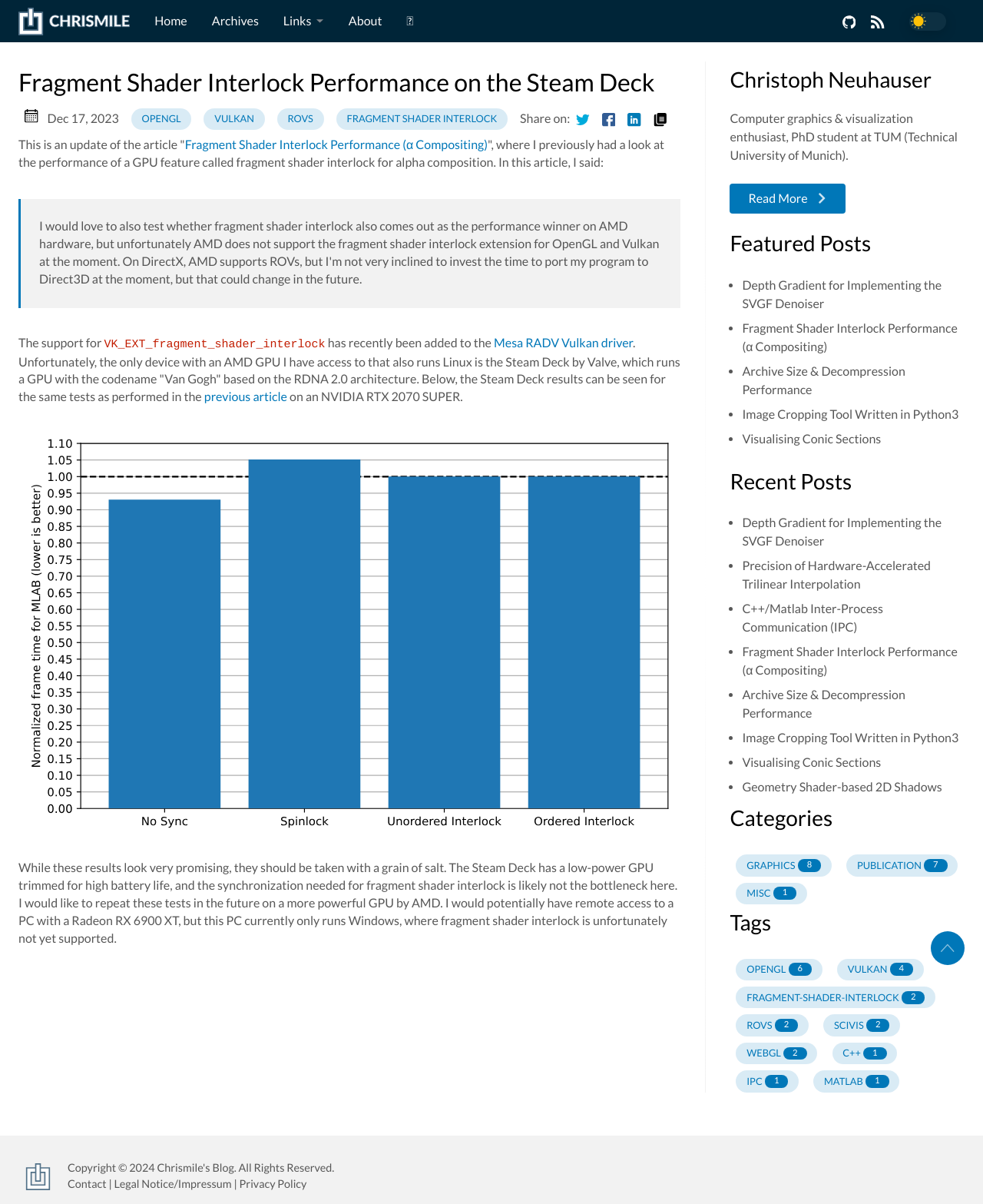What is the author's name?
Look at the screenshot and provide an in-depth answer.

I found the author's name by looking at the complementary section on the right side of the webpage, where it says 'Christoph Neuhauser' as a heading, followed by a description of the author.